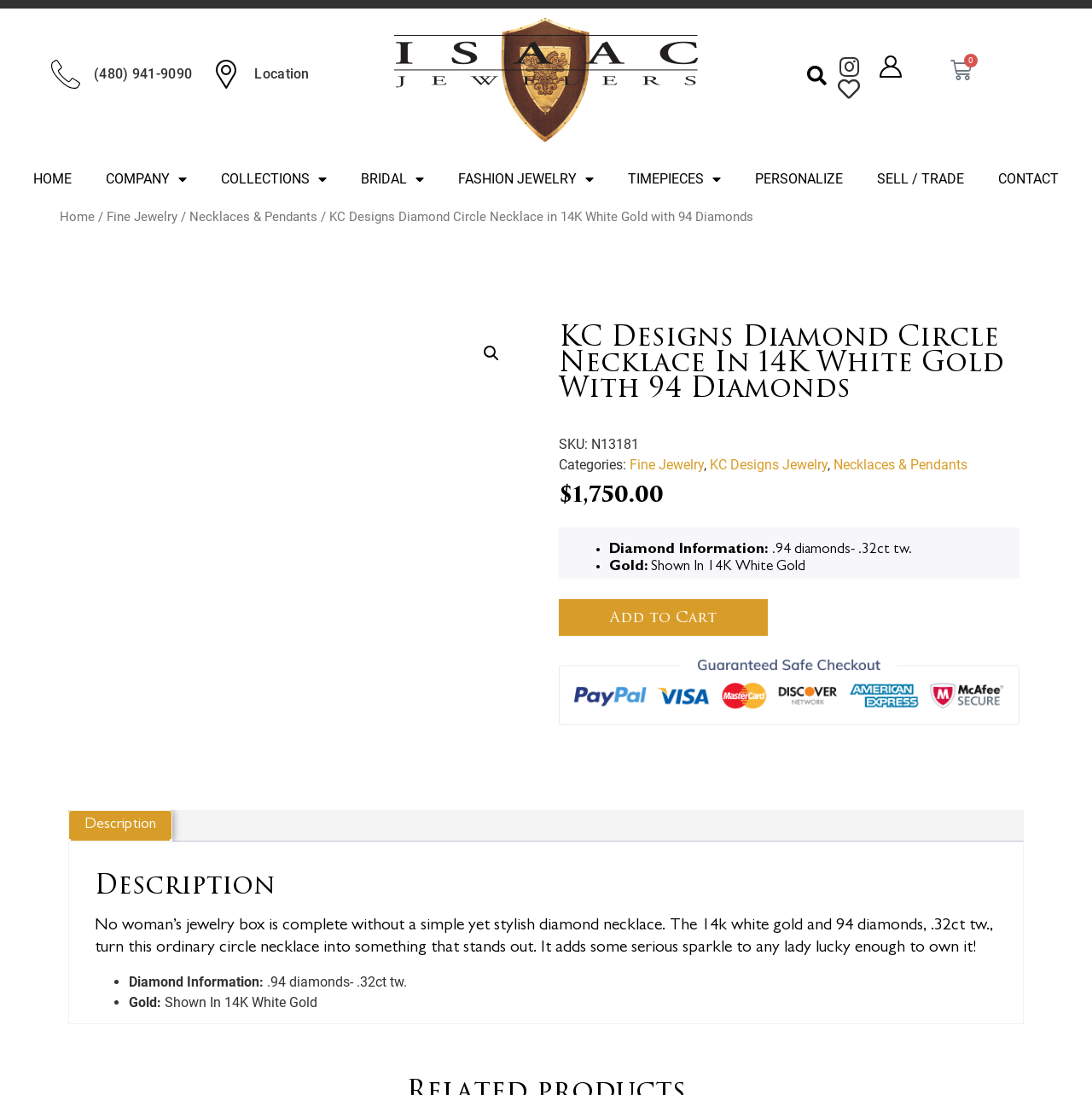Using the given description, provide the bounding box coordinates formatted as (top-left x, top-left y, bottom-right x, bottom-right y), with all values being floating point numbers between 0 and 1. Description: $0.00 0 Cart

[0.871, 0.055, 0.89, 0.074]